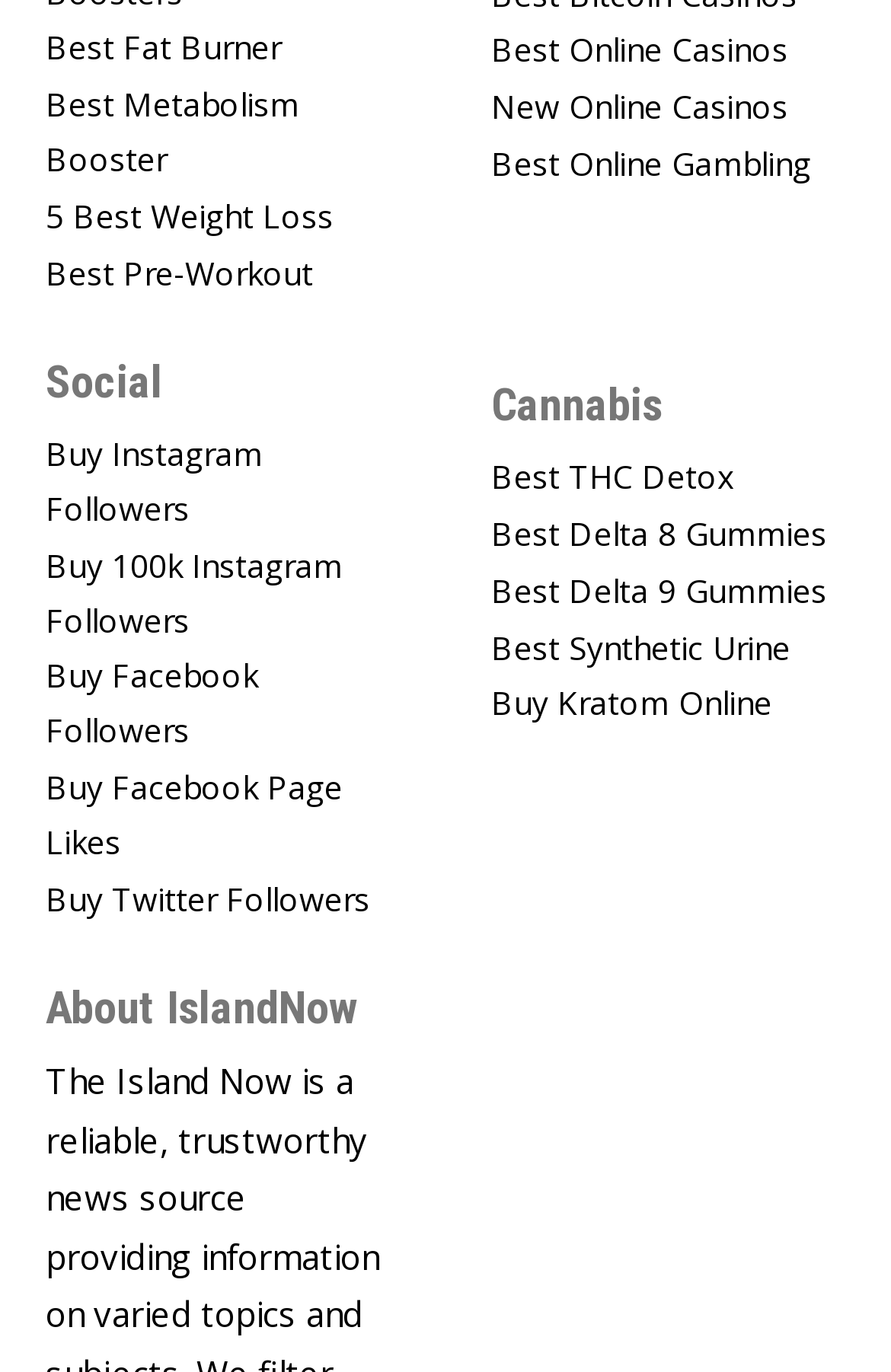Please determine the bounding box coordinates of the element to click in order to execute the following instruction: "Check accessibility statement". The coordinates should be four float numbers between 0 and 1, specified as [left, top, right, bottom].

None